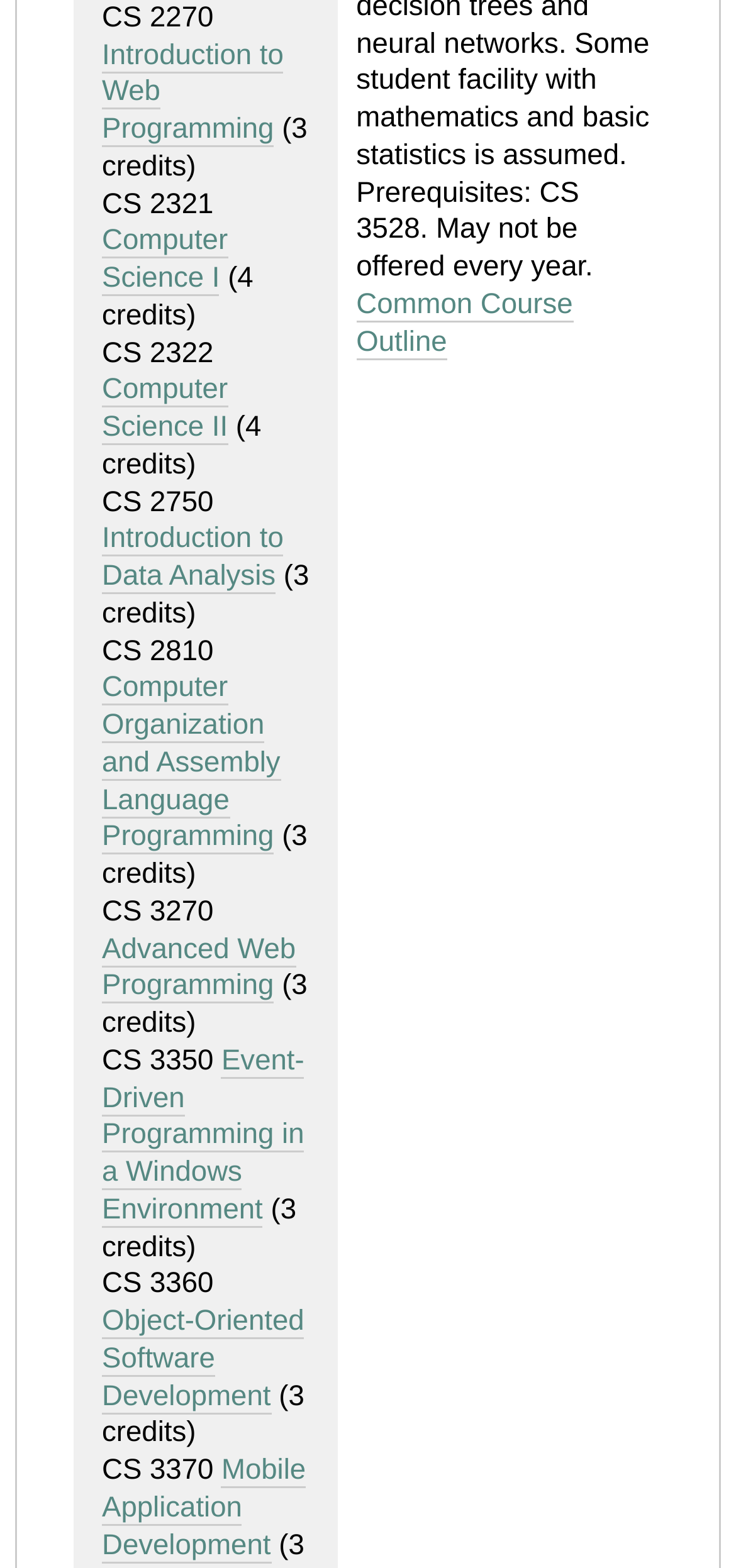Using the description: "Introduction to Data Analysis", identify the bounding box of the corresponding UI element in the screenshot.

[0.138, 0.334, 0.385, 0.379]